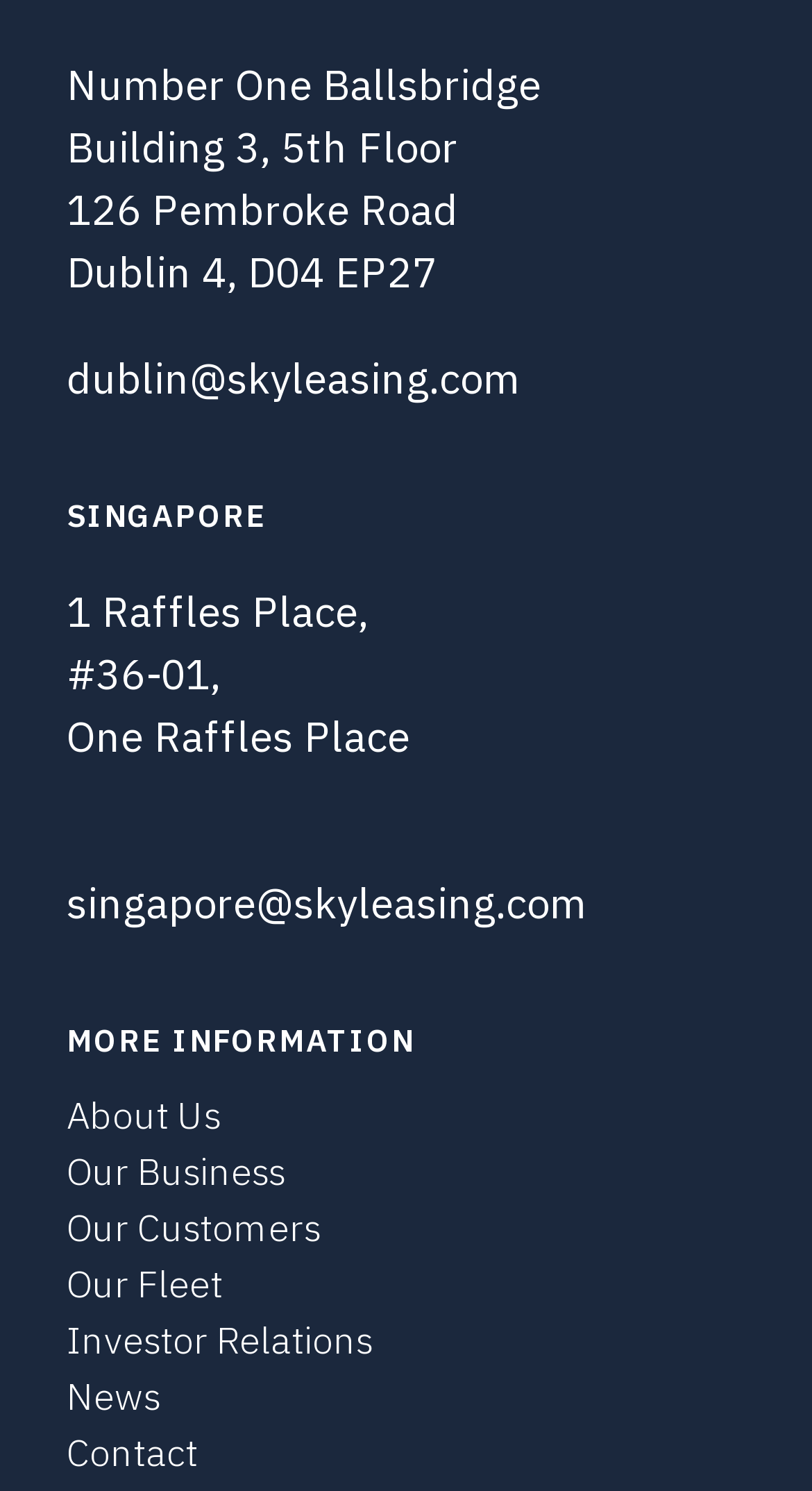Answer the question below using just one word or a short phrase: 
What is the email address for the Singapore office?

singapore@skyleasing.com